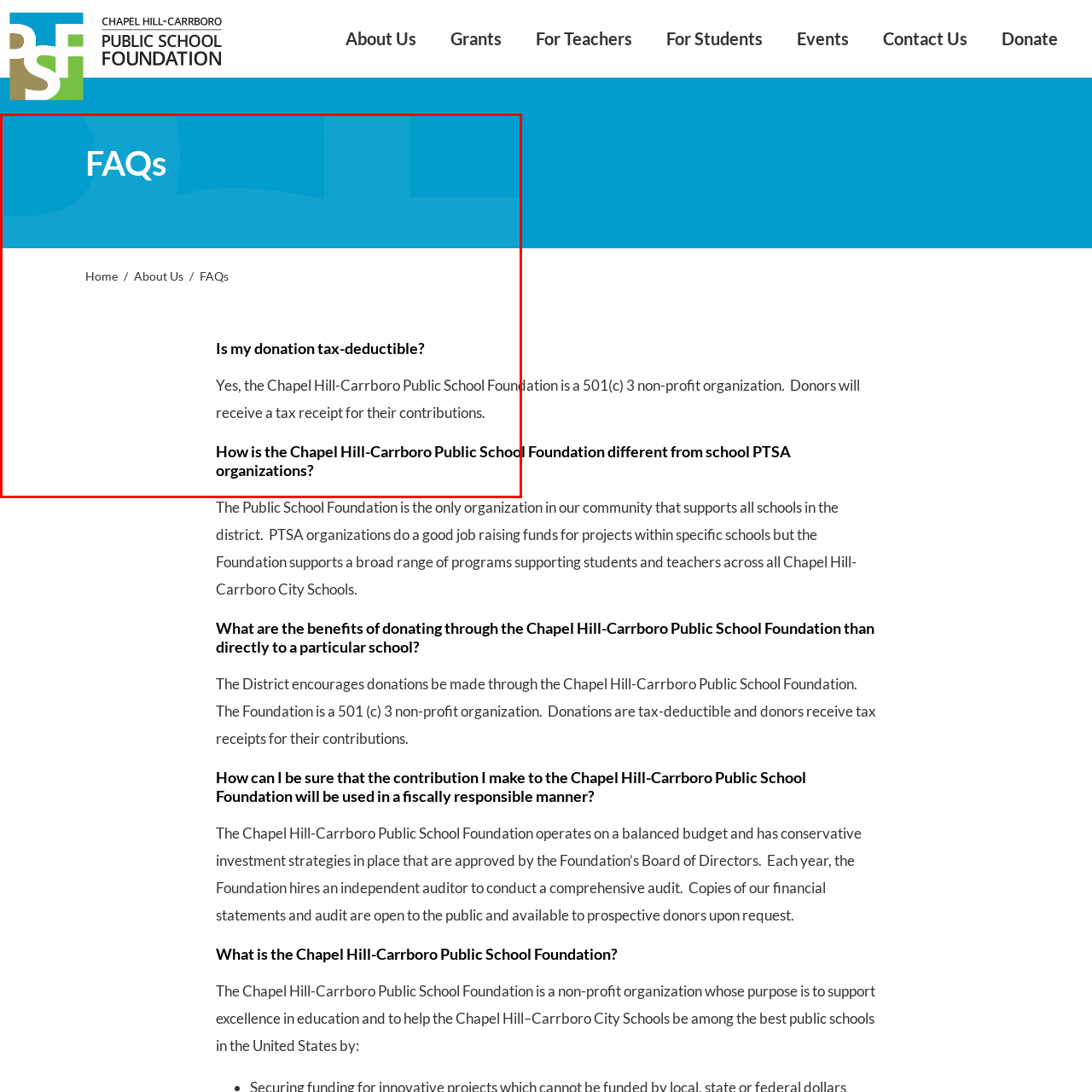What is the color of the background pattern?
Look at the image highlighted by the red bounding box and answer the question with a single word or brief phrase.

Soft blue